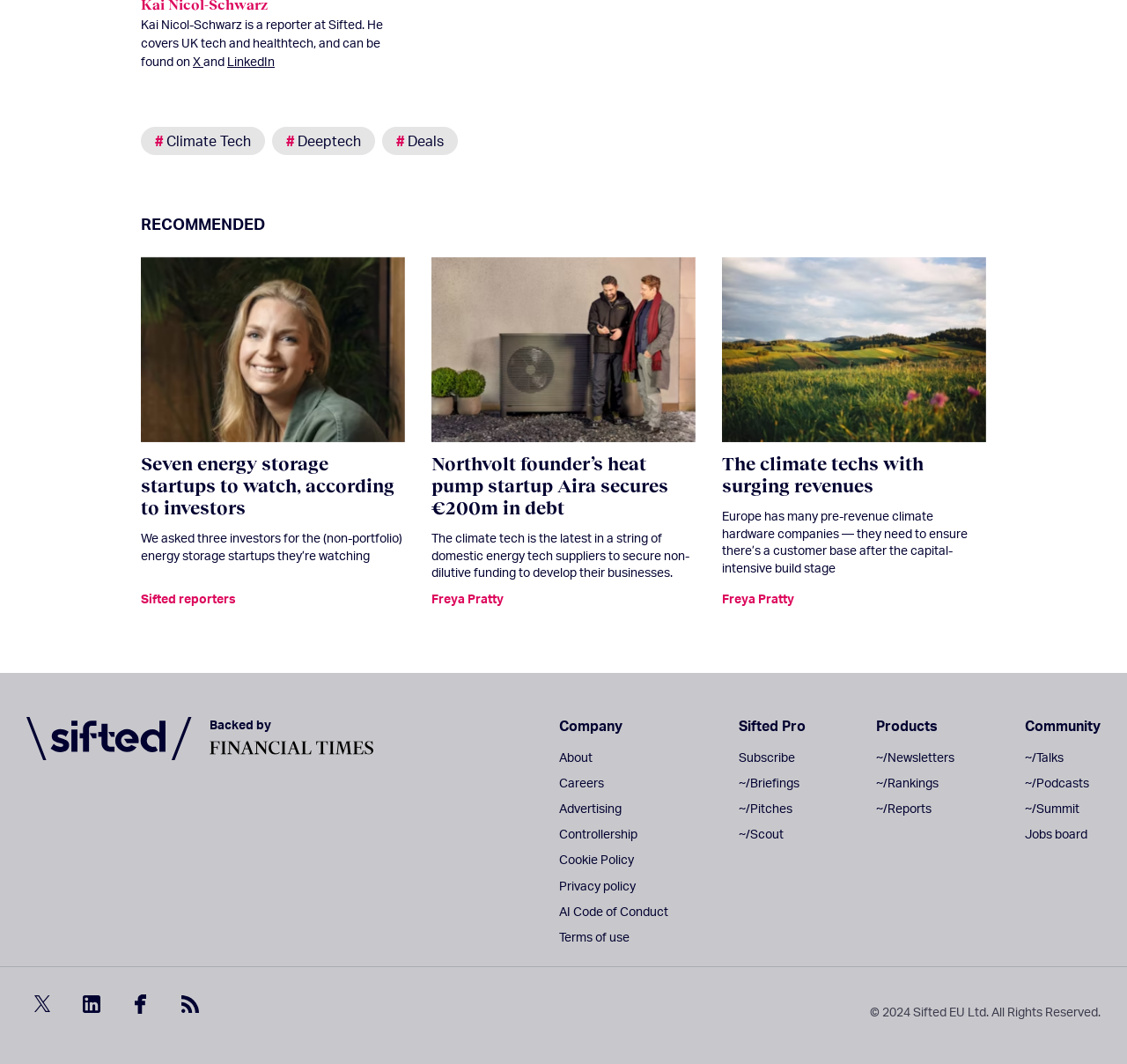What is the name of the founder of Northvolt?
Give a detailed and exhaustive answer to the question.

The article mentions 'Northvolt founder’s heat pump startup Aira secures €200m in debt', but it does not mention the founder's name.